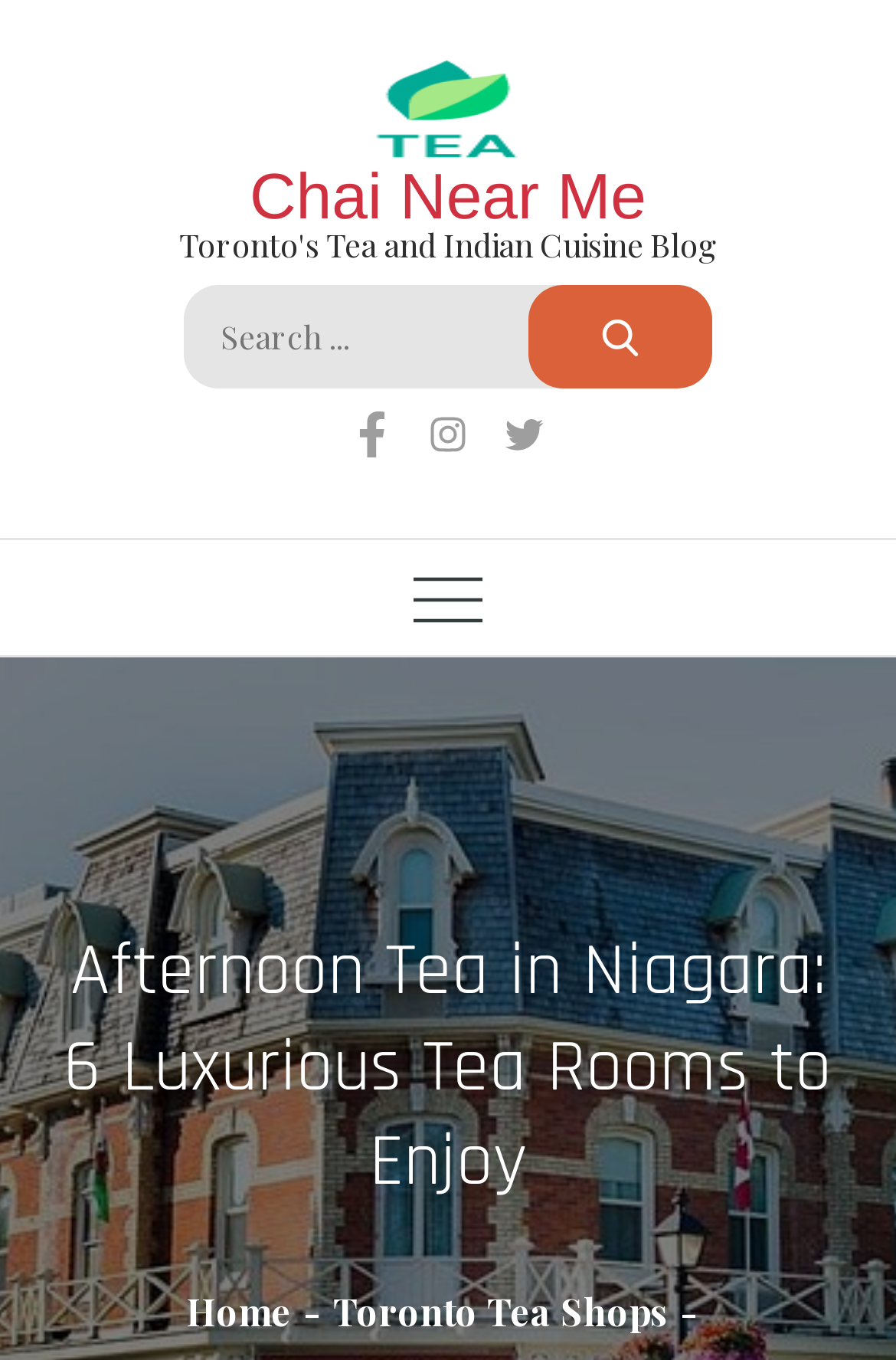Ascertain the bounding box coordinates for the UI element detailed here: "twitter". The coordinates should be provided as [left, top, right, bottom] with each value being a float between 0 and 1.

[0.546, 0.286, 0.623, 0.353]